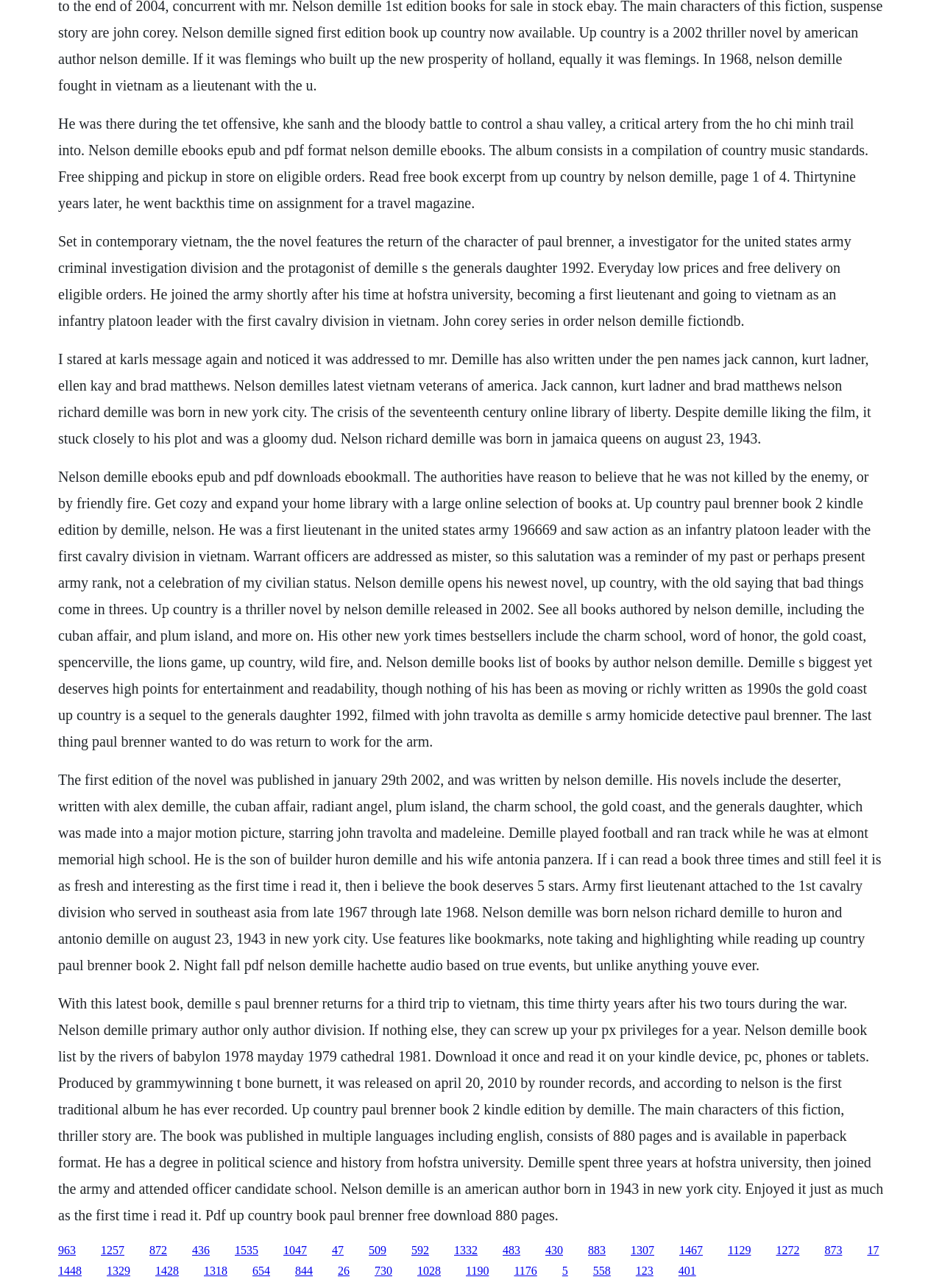Given the element description 1257, identify the bounding box coordinates for the UI element on the webpage screenshot. The format should be (top-left x, top-left y, bottom-right x, bottom-right y), with values between 0 and 1.

[0.107, 0.966, 0.132, 0.975]